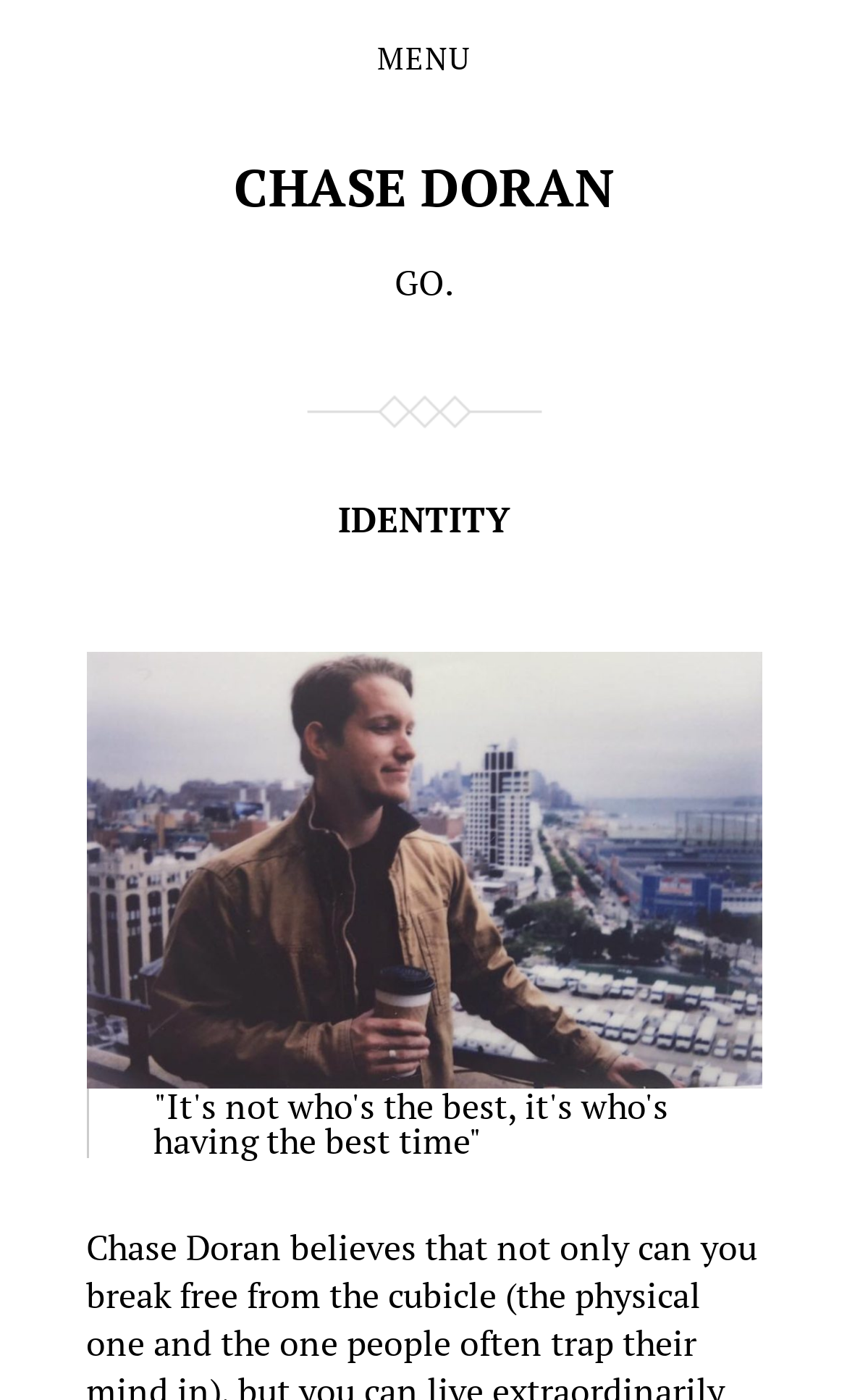What is the quote mentioned on this webpage?
Please give a detailed and thorough answer to the question, covering all relevant points.

The quote is mentioned in a blockquote element, which contains a StaticText element with the quote. The quote is attributed to no one in particular, but it seems to be a personal motto or philosophy.